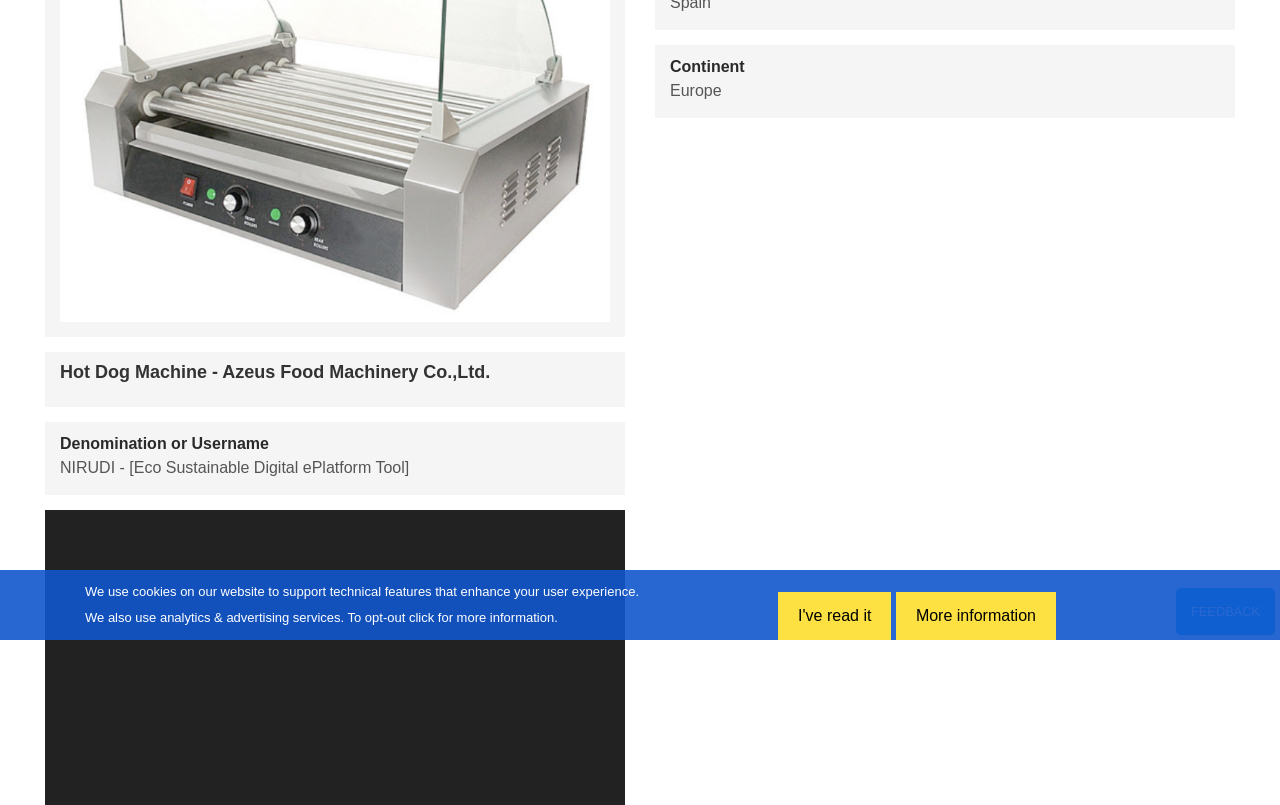Provide the bounding box coordinates of the HTML element this sentence describes: "Feedback". The bounding box coordinates consist of four float numbers between 0 and 1, i.e., [left, top, right, bottom].

[0.919, 0.73, 0.996, 0.789]